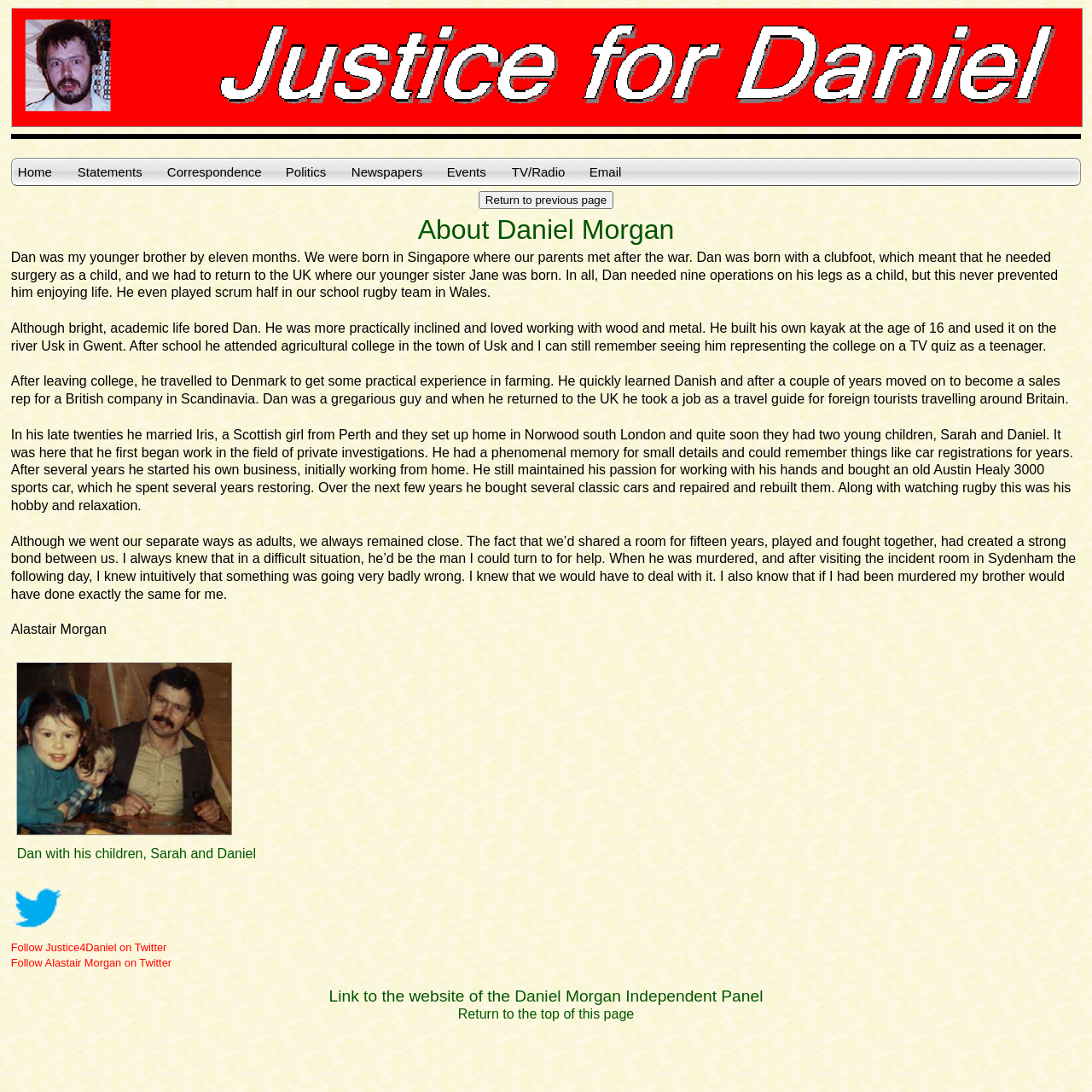Specify the bounding box coordinates (top-left x, top-left y, bottom-right x, bottom-right y) of the UI element in the screenshot that matches this description: value="Return to previous page"

[0.438, 0.175, 0.562, 0.191]